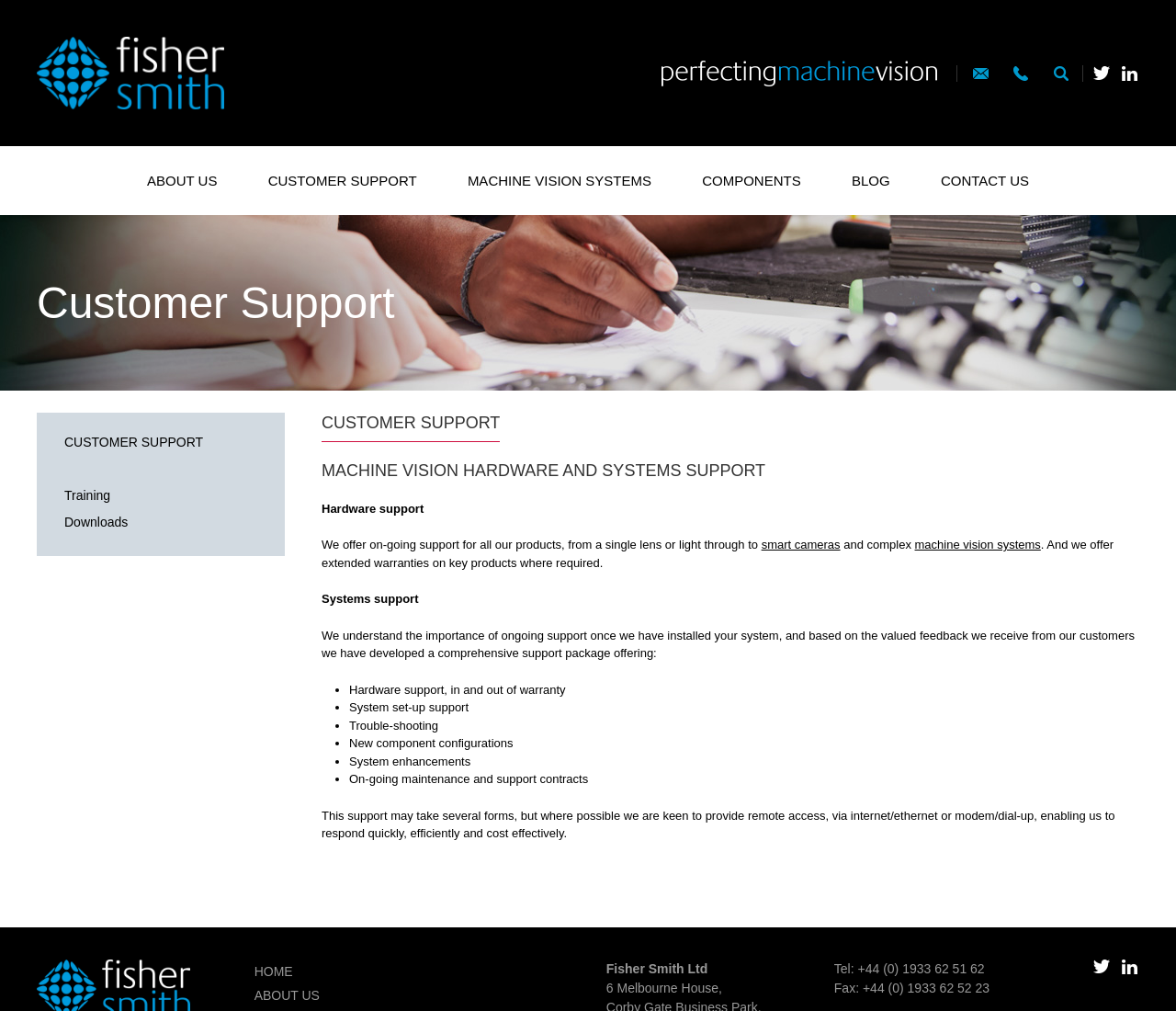Can you determine the bounding box coordinates of the area that needs to be clicked to fulfill the following instruction: "Read more about Paola Tartakoff"?

None